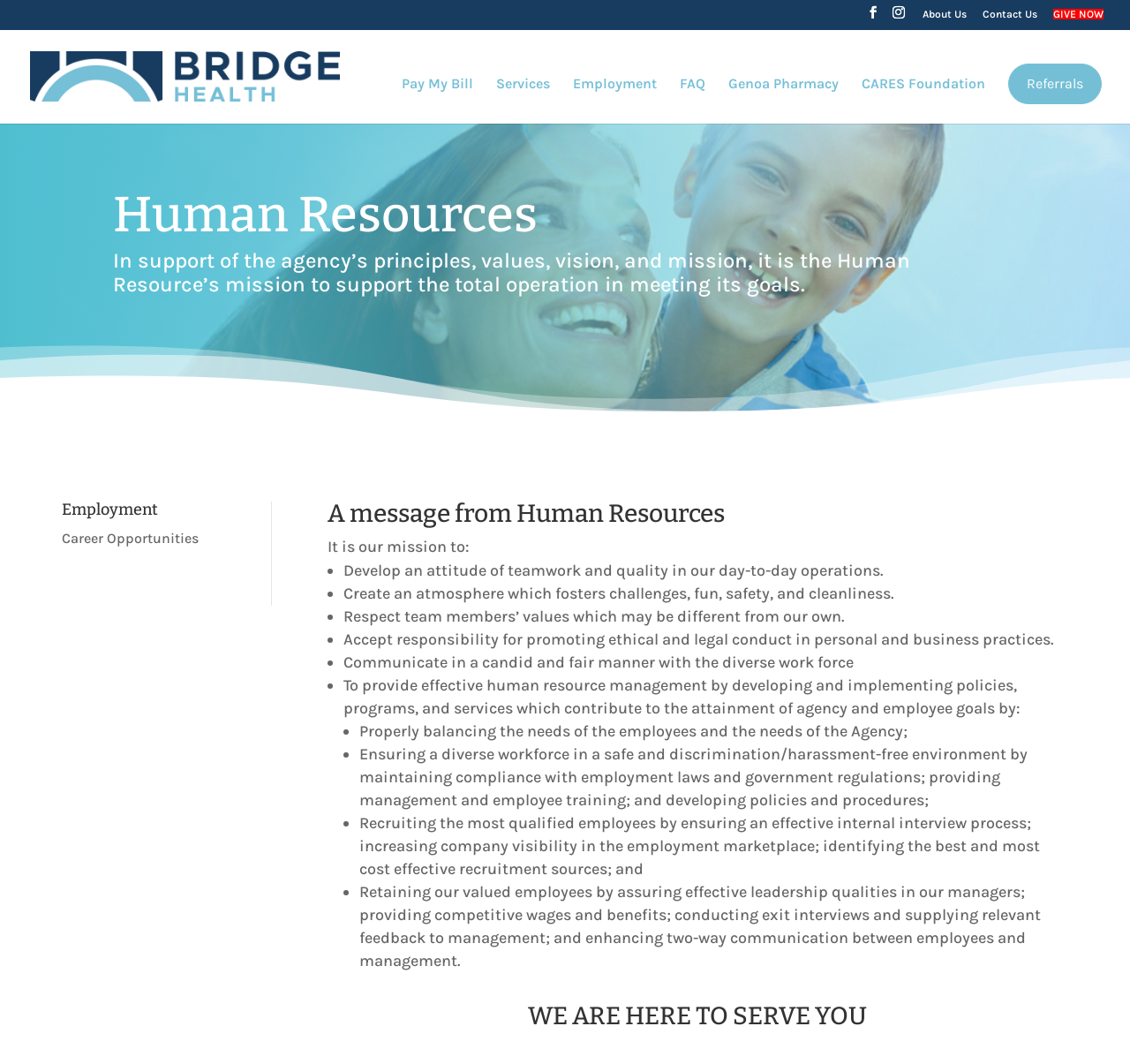Based on the image, please respond to the question with as much detail as possible:
What is the mission of Human Resources?

According to the webpage, the mission of Human Resources is to support the total operation in meeting its goals, as stated in the paragraph under the 'Human Resources' heading.